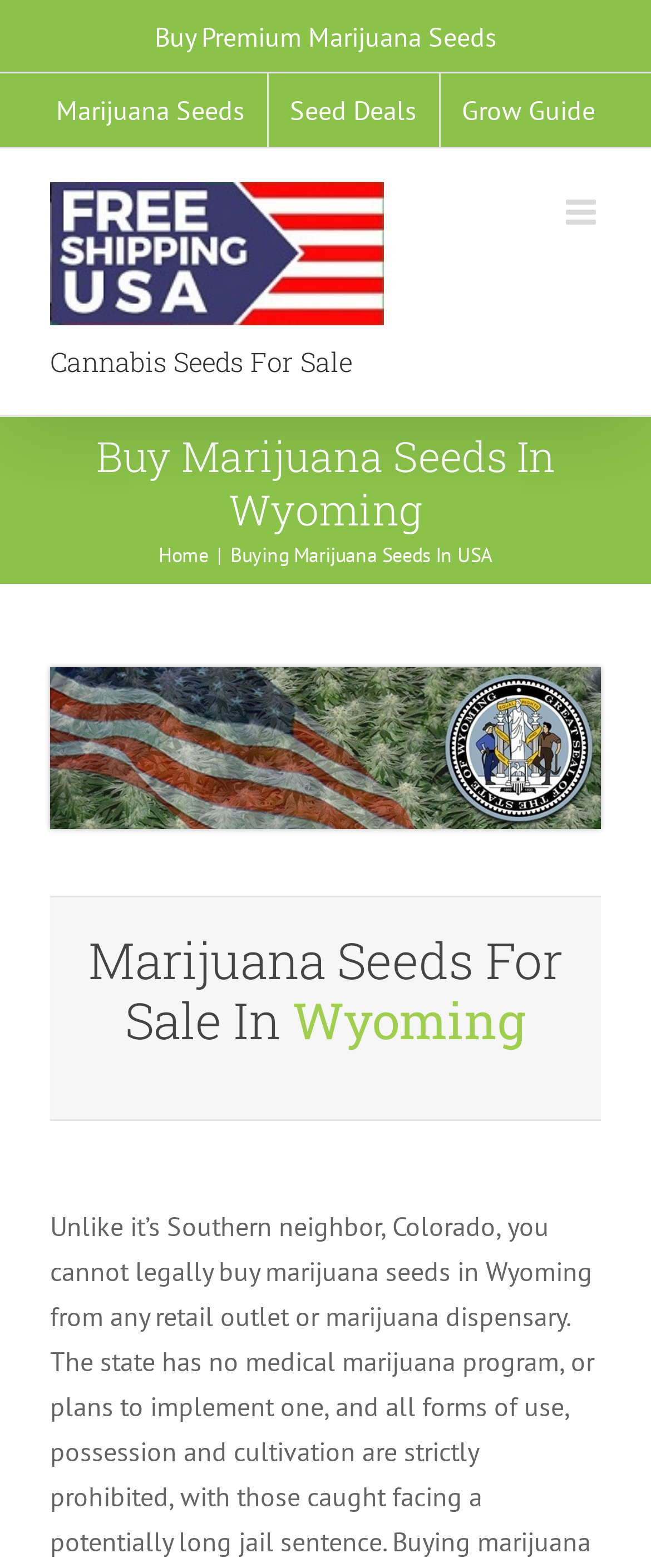What type of seeds are sold on this website?
Identify the answer in the screenshot and reply with a single word or phrase.

Marijuana seeds